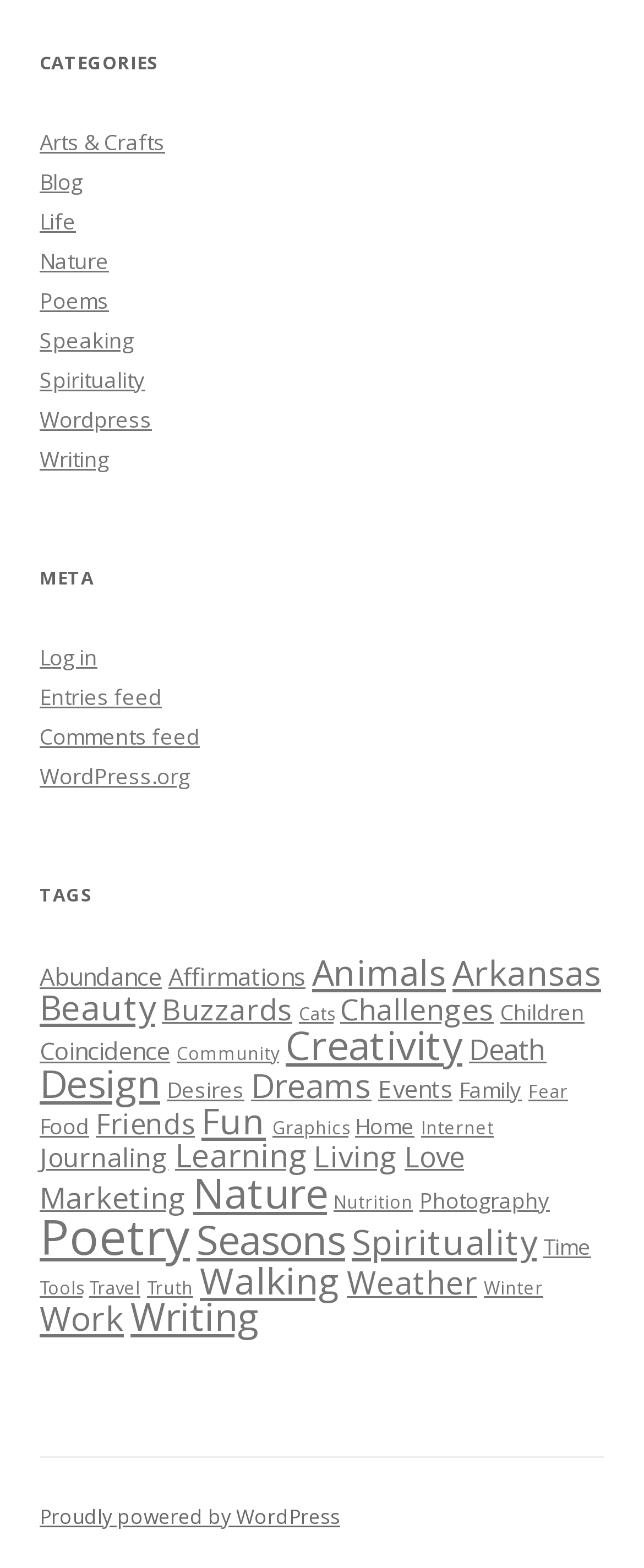Provide the bounding box coordinates of the HTML element described as: "Arts & Crafts". The bounding box coordinates should be four float numbers between 0 and 1, i.e., [left, top, right, bottom].

[0.062, 0.081, 0.256, 0.1]